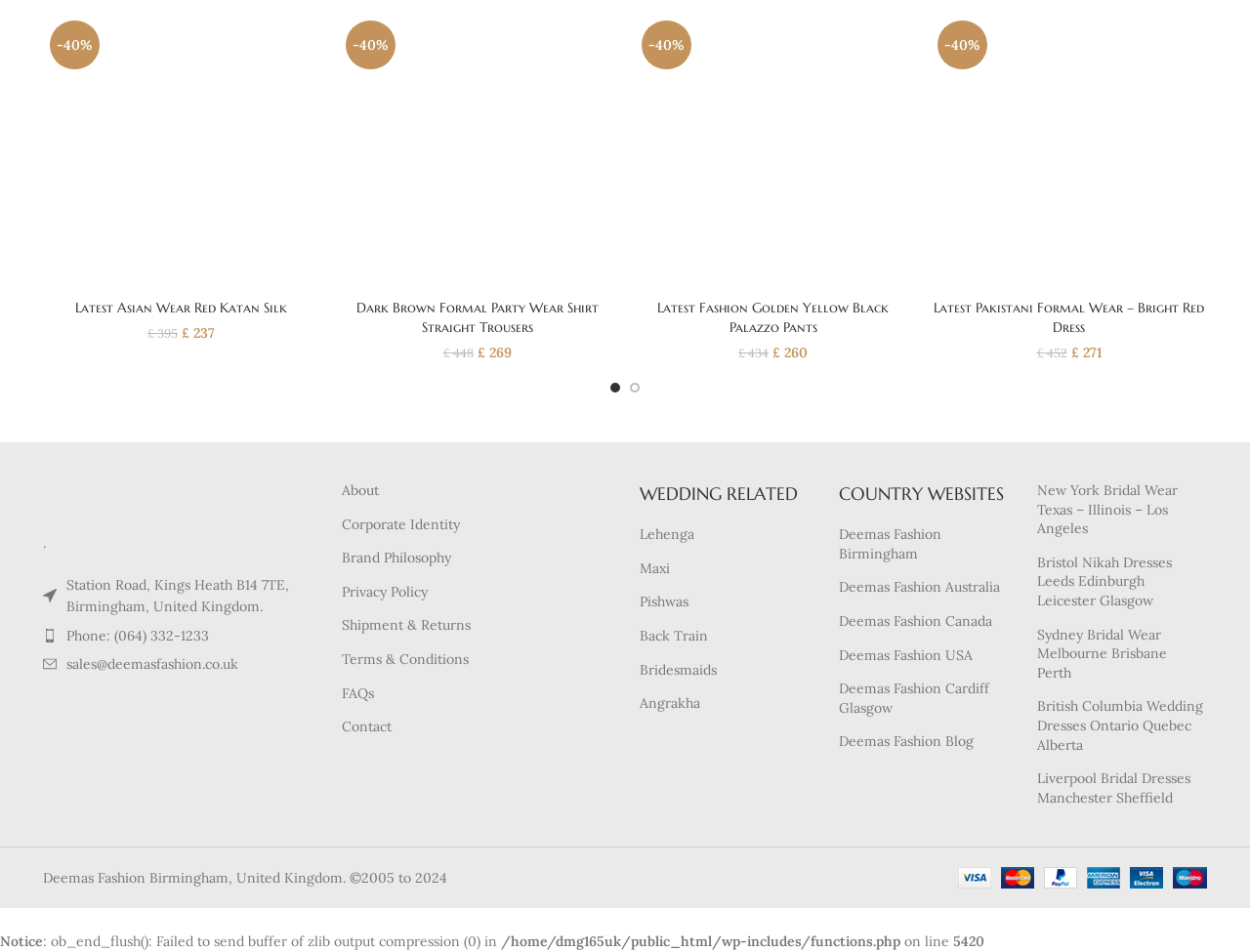Determine the bounding box coordinates for the UI element with the following description: "Liverpool Bridal Dresses Manchester Sheffield". The coordinates should be four float numbers between 0 and 1, represented as [left, top, right, bottom].

[0.83, 0.808, 0.966, 0.849]